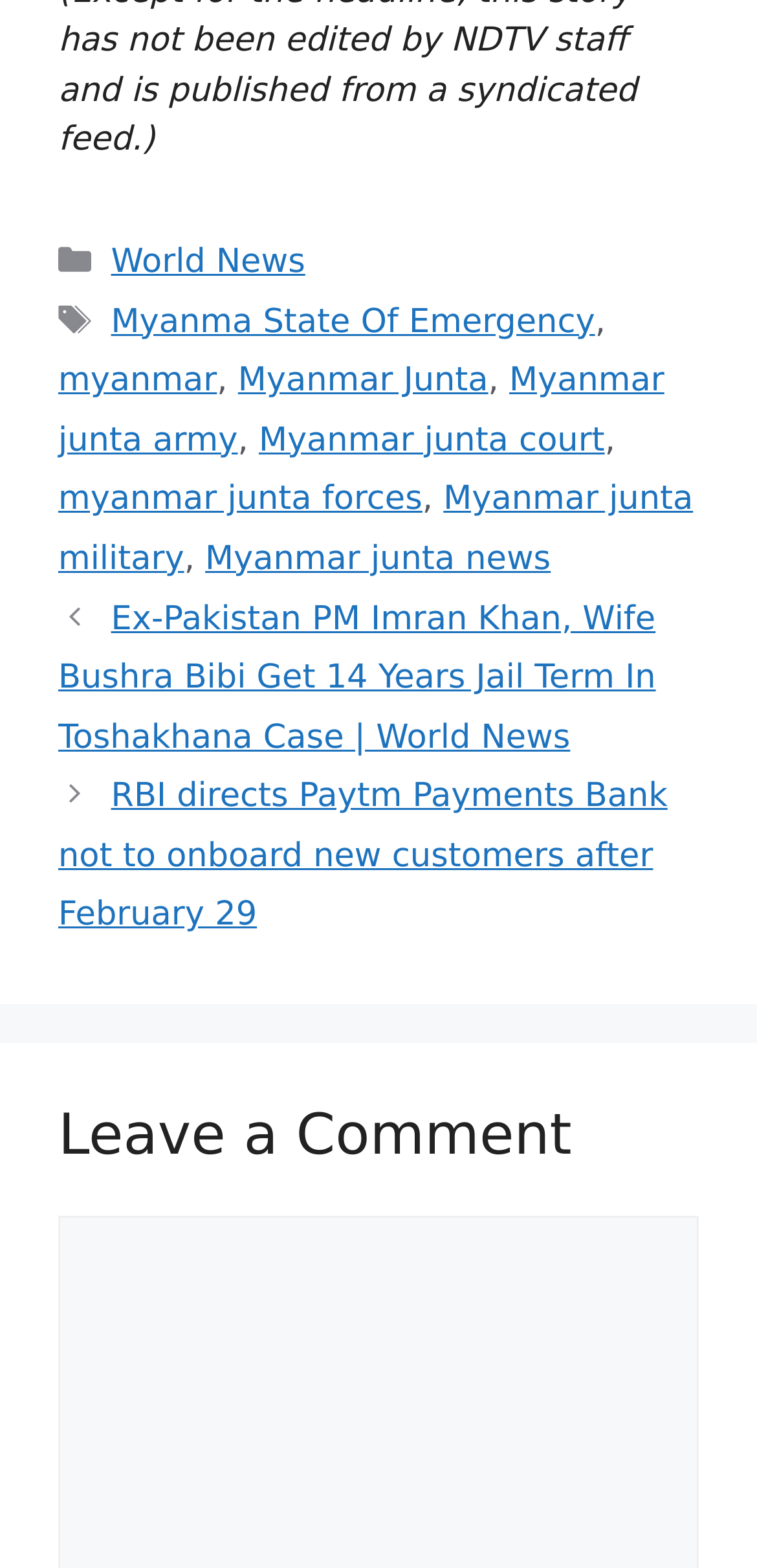What type of content is listed under the 'Posts' section?
Please use the image to deliver a detailed and complete answer.

The type of content listed under the 'Posts' section can be determined by looking at the links listed under this section, which have titles that appear to be news article headlines, indicating that this section lists news articles.